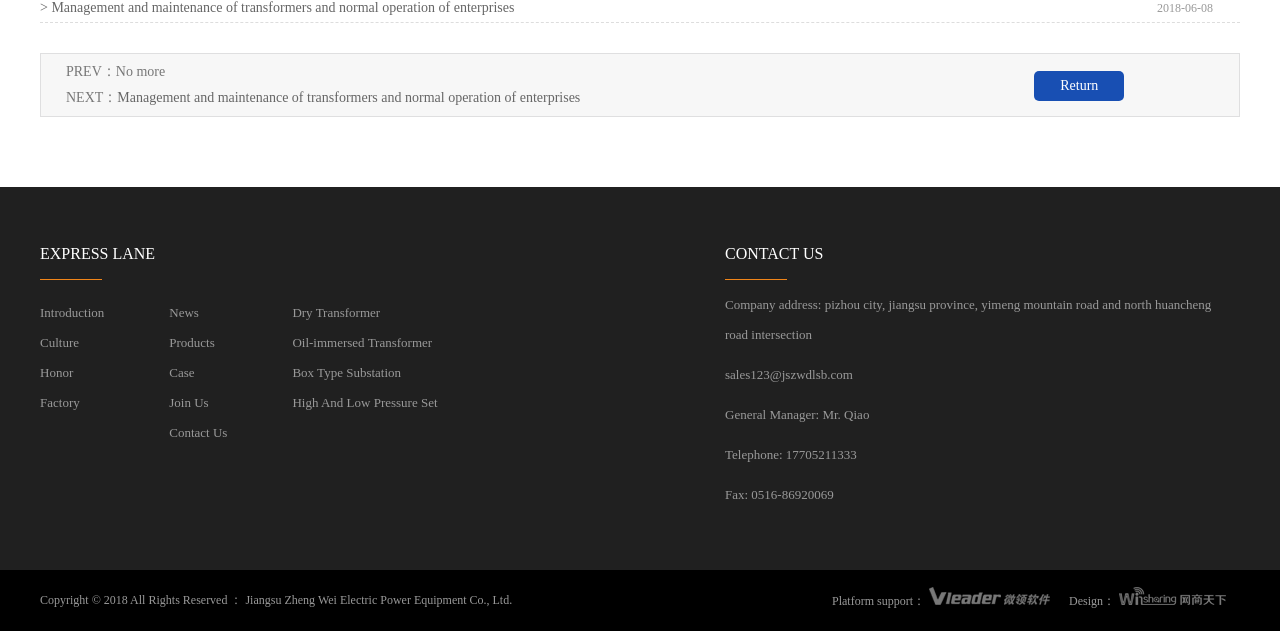Determine the bounding box coordinates of the element that should be clicked to execute the following command: "Click on the 'Return' link".

[0.808, 0.138, 0.964, 0.185]